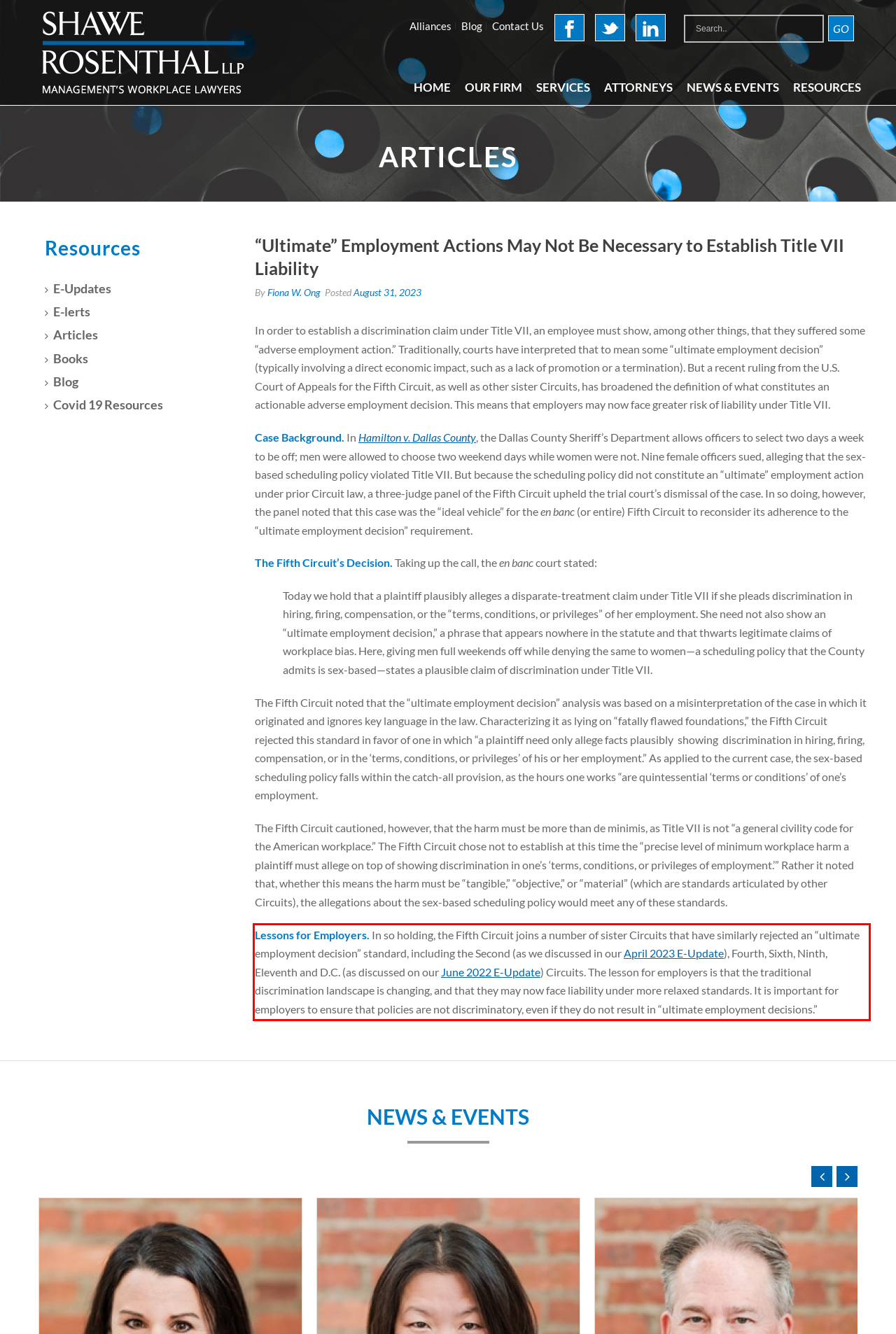Given a webpage screenshot with a red bounding box, perform OCR to read and deliver the text enclosed by the red bounding box.

Lessons for Employers. In so holding, the Fifth Circuit joins a number of sister Circuits that have similarly rejected an “ultimate employment decision” standard, including the Second (as we discussed in our April 2023 E-Update), Fourth, Sixth, Ninth, Eleventh and D.C. (as discussed on our June 2022 E-Update) Circuits. The lesson for employers is that the traditional discrimination landscape is changing, and that they may now face liability under more relaxed standards. It is important for employers to ensure that policies are not discriminatory, even if they do not result in “ultimate employment decisions.”